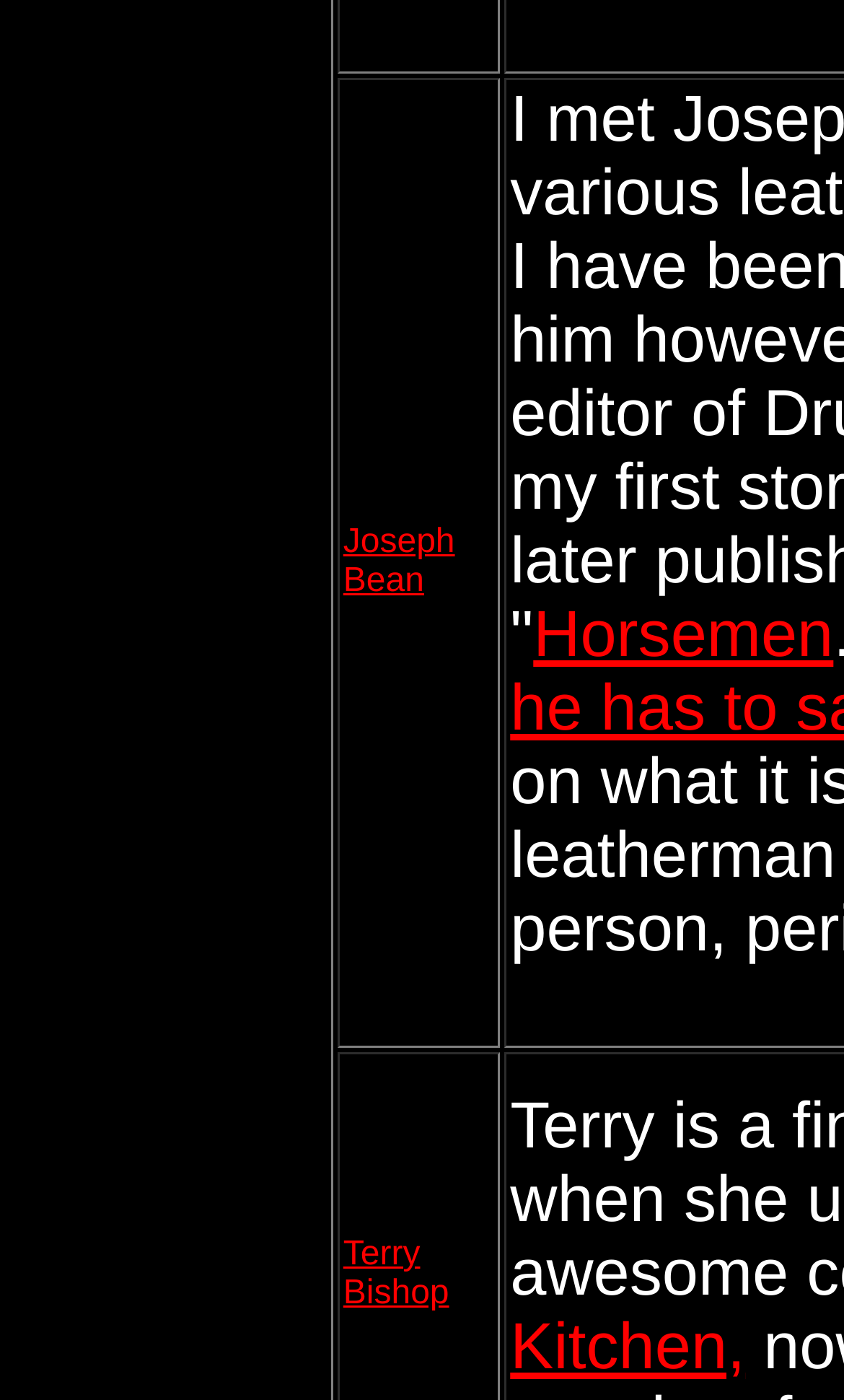Provide the bounding box coordinates in the format (top-left x, top-left y, bottom-right x, bottom-right y). All values are floating point numbers between 0 and 1. Determine the bounding box coordinate of the UI element described as: Terry Bishop

[0.407, 0.883, 0.532, 0.937]